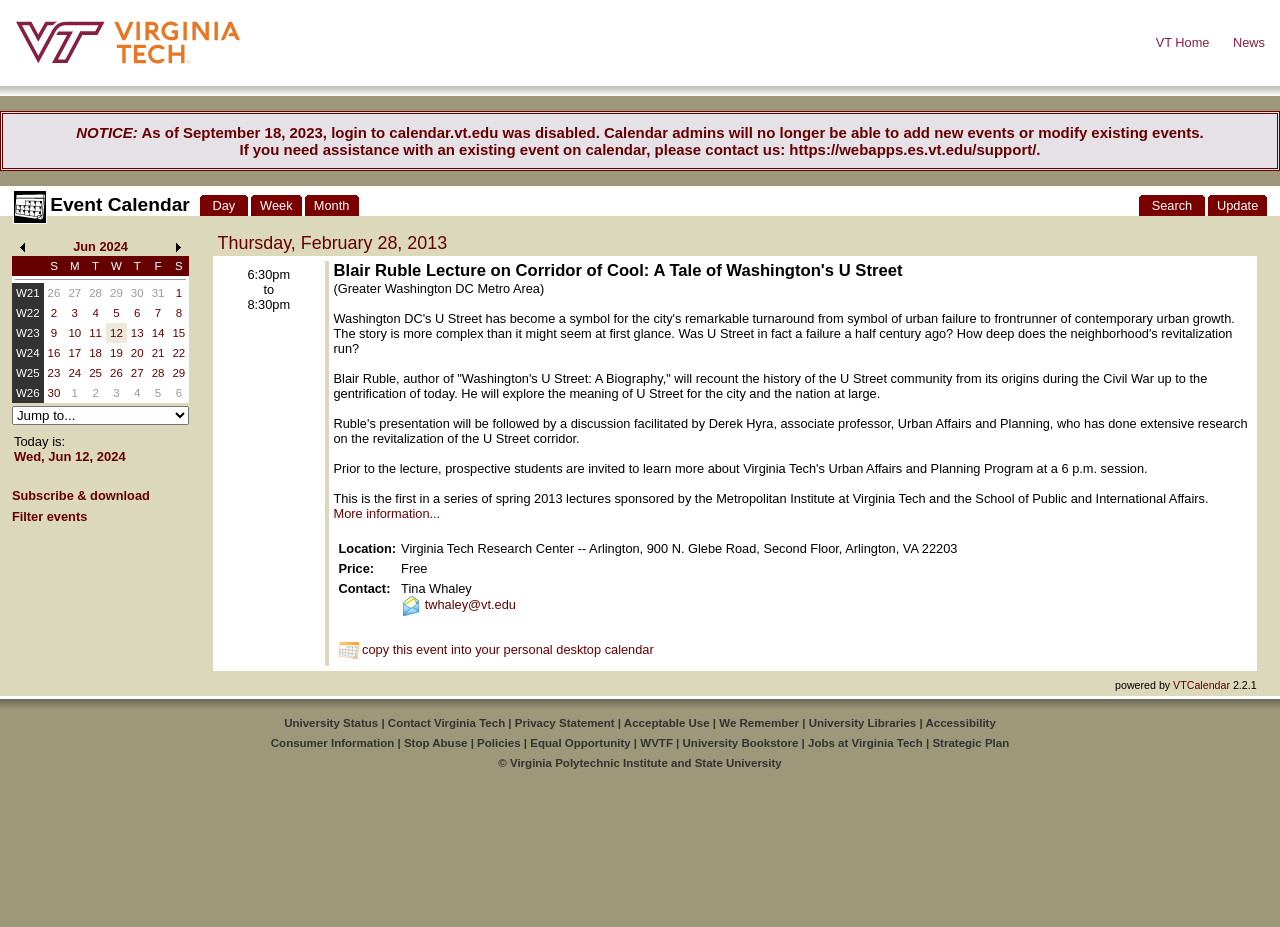Provide an in-depth caption for the contents of the webpage.

The webpage is about an event calendar, specifically for Virginia Tech. At the top, there is a Virginia Tech logo on the left and two links, "VT Home" and "News", on the right. Below this, there is a notice about the calendar login being disabled as of September 18, 2023.

Underneath the notice, there is a table with multiple rows and columns. The table has a header row with three columns labeled "Event Calendar", "Day", "Week", and "Month". The rest of the table has multiple rows, each with a series of small images, likely representing calendar days. There are 16 images in each row, and each image is labeled with a number from 1 to 16.

To the left of the table, there are three links: "Day", "Week", and "Month", which likely allow users to switch between different calendar views. The table takes up most of the page, with the Virginia Tech logo and the notice at the top.